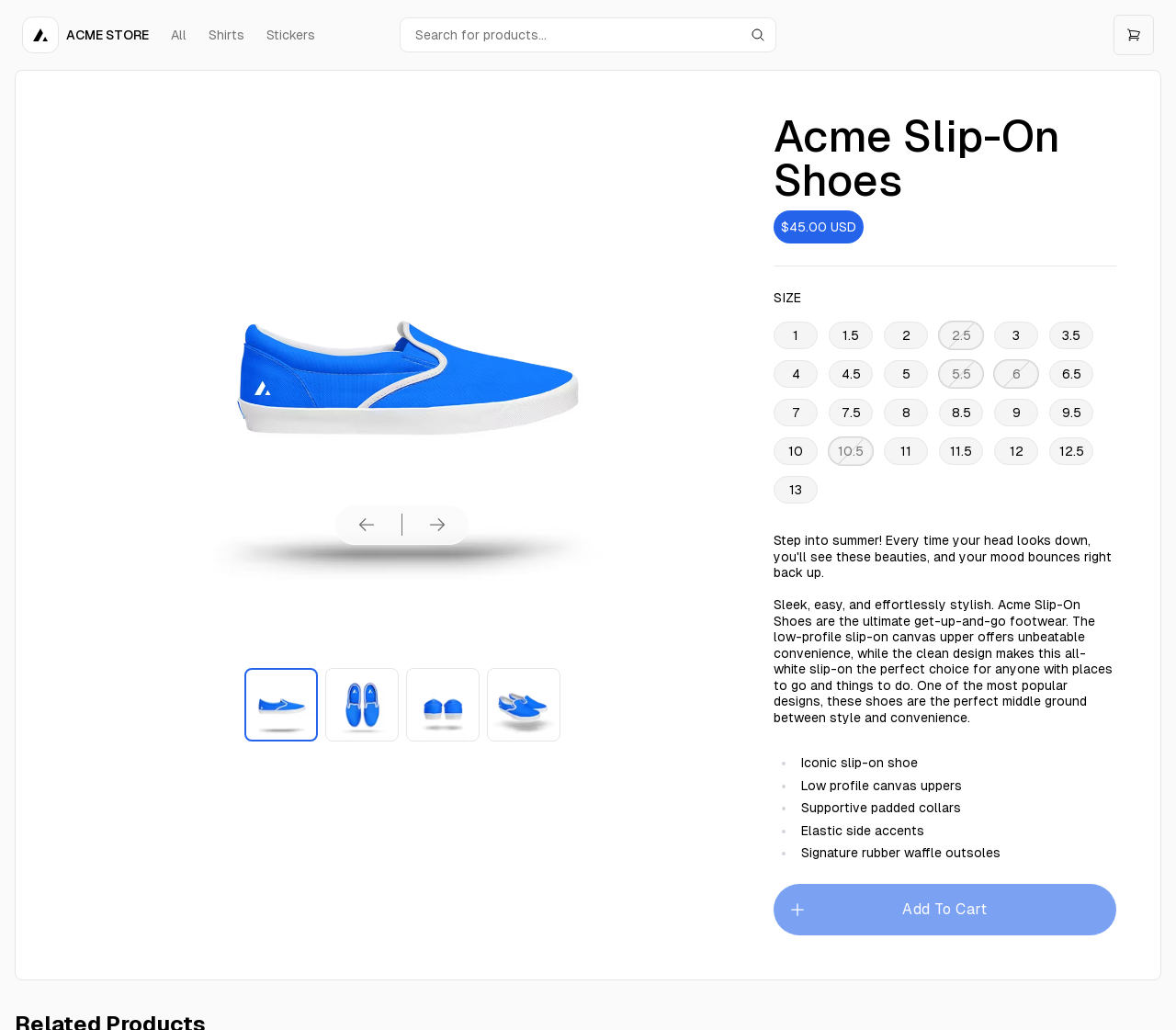Please find the bounding box coordinates of the clickable region needed to complete the following instruction: "Open cart". The bounding box coordinates must consist of four float numbers between 0 and 1, i.e., [left, top, right, bottom].

[0.947, 0.014, 0.981, 0.054]